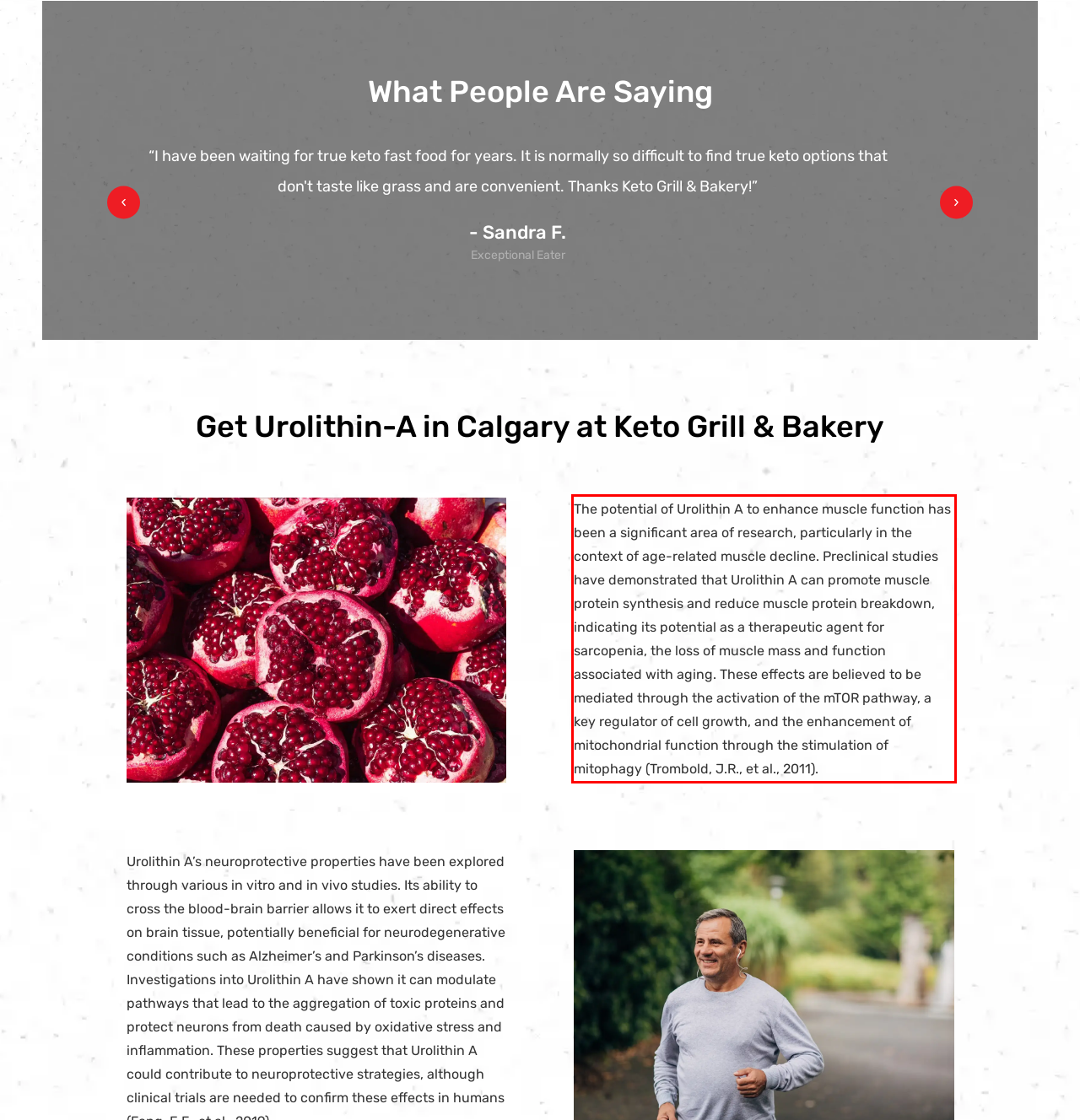Please perform OCR on the text within the red rectangle in the webpage screenshot and return the text content.

The potential of Urolithin A to enhance muscle function has been a significant area of research, particularly in the context of age-related muscle decline. Preclinical studies have demonstrated that Urolithin A can promote muscle protein synthesis and reduce muscle protein breakdown, indicating its potential as a therapeutic agent for sarcopenia, the loss of muscle mass and function associated with aging. These effects are believed to be mediated through the activation of the mTOR pathway, a key regulator of cell growth, and the enhancement of mitochondrial function through the stimulation of mitophagy (Trombold, J.R., et al., 2011).